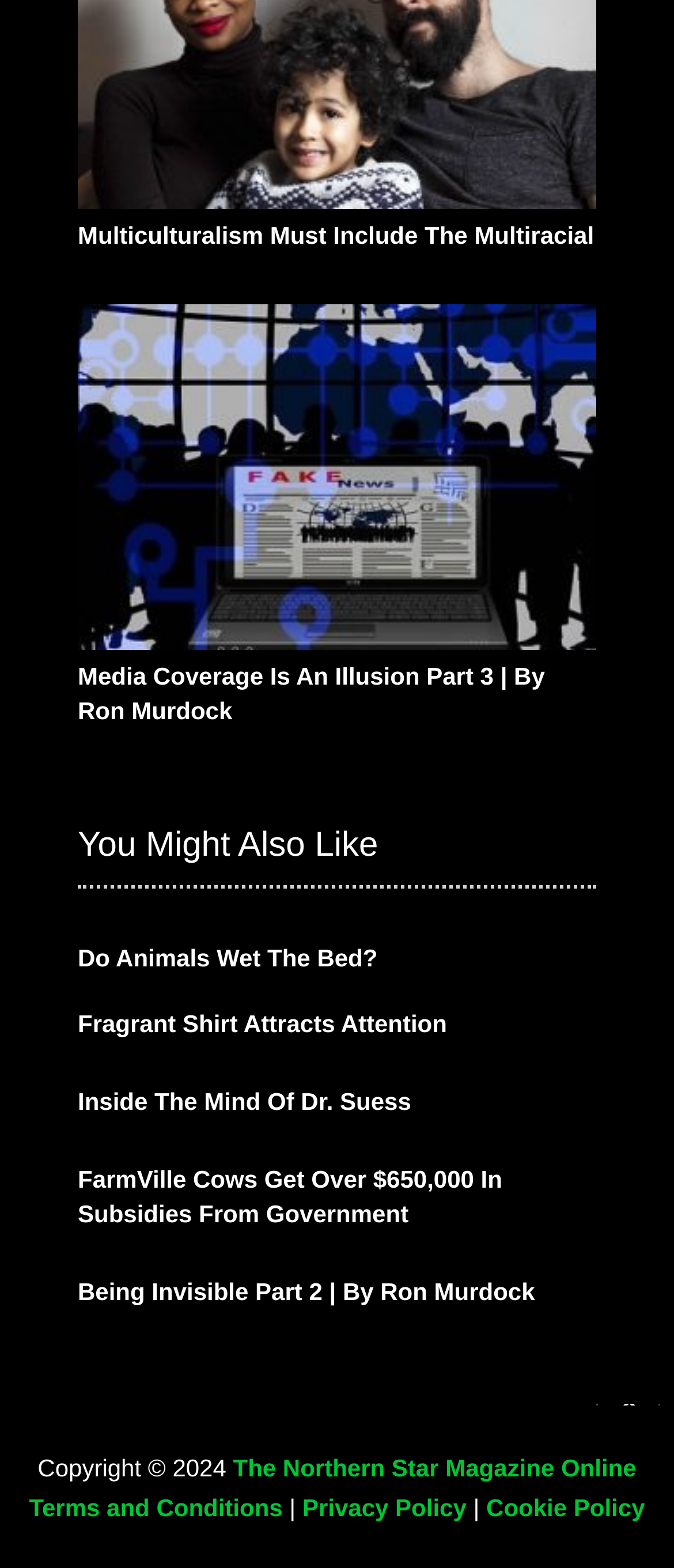Determine the bounding box coordinates of the region that needs to be clicked to achieve the task: "Check the link 'You Might Also Like'".

[0.115, 0.524, 0.885, 0.566]